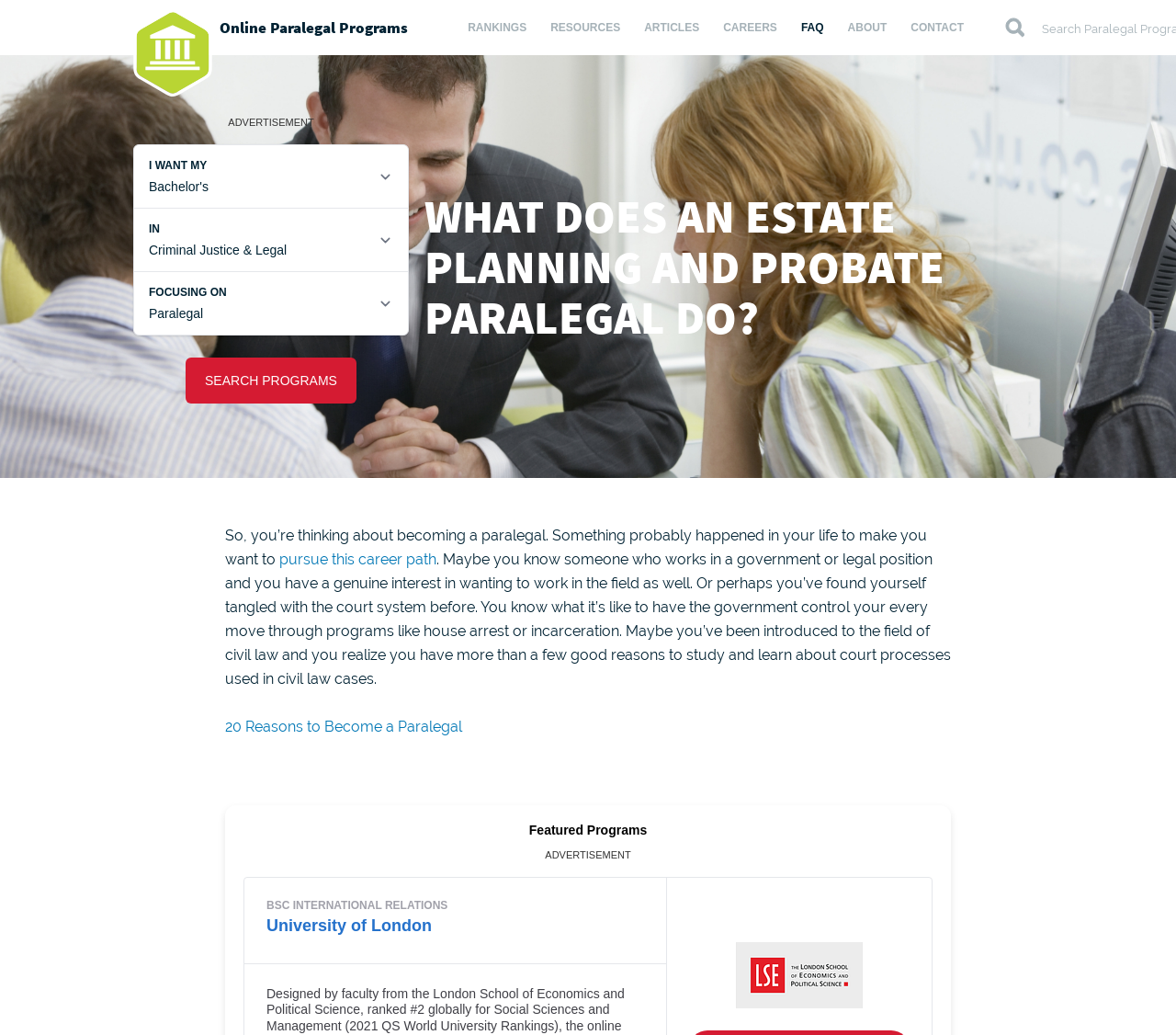Use the details in the image to answer the question thoroughly: 
What is the purpose of the 'SEARCH PROGRAMS' button?

The 'SEARCH PROGRAMS' button is likely used to search for paralegal programs, as it is located below the dropdown menus for selecting the type of program and location, and is part of the webpage's main content area.